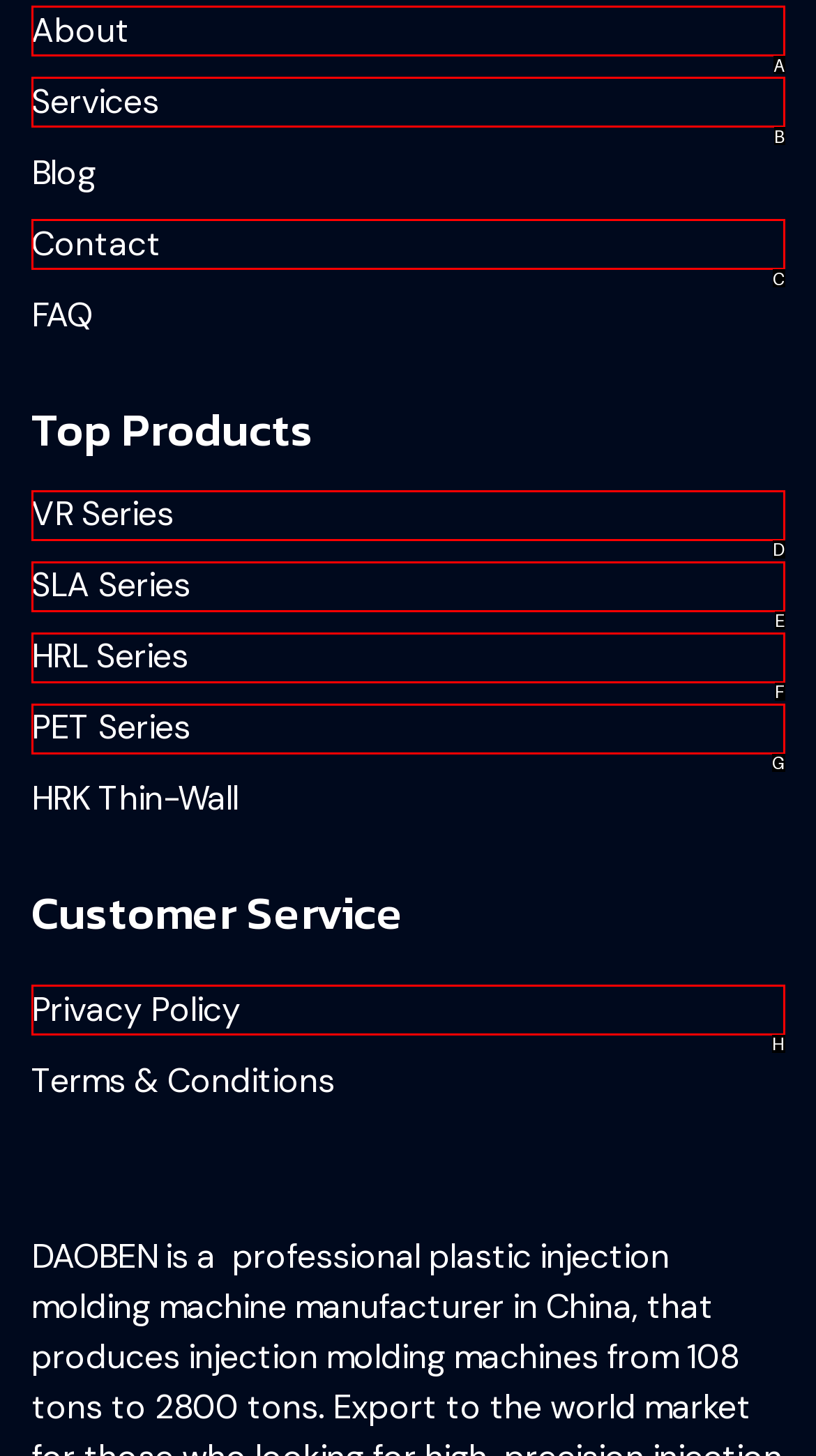Select the letter that corresponds to this element description: SLA Series
Answer with the letter of the correct option directly.

E